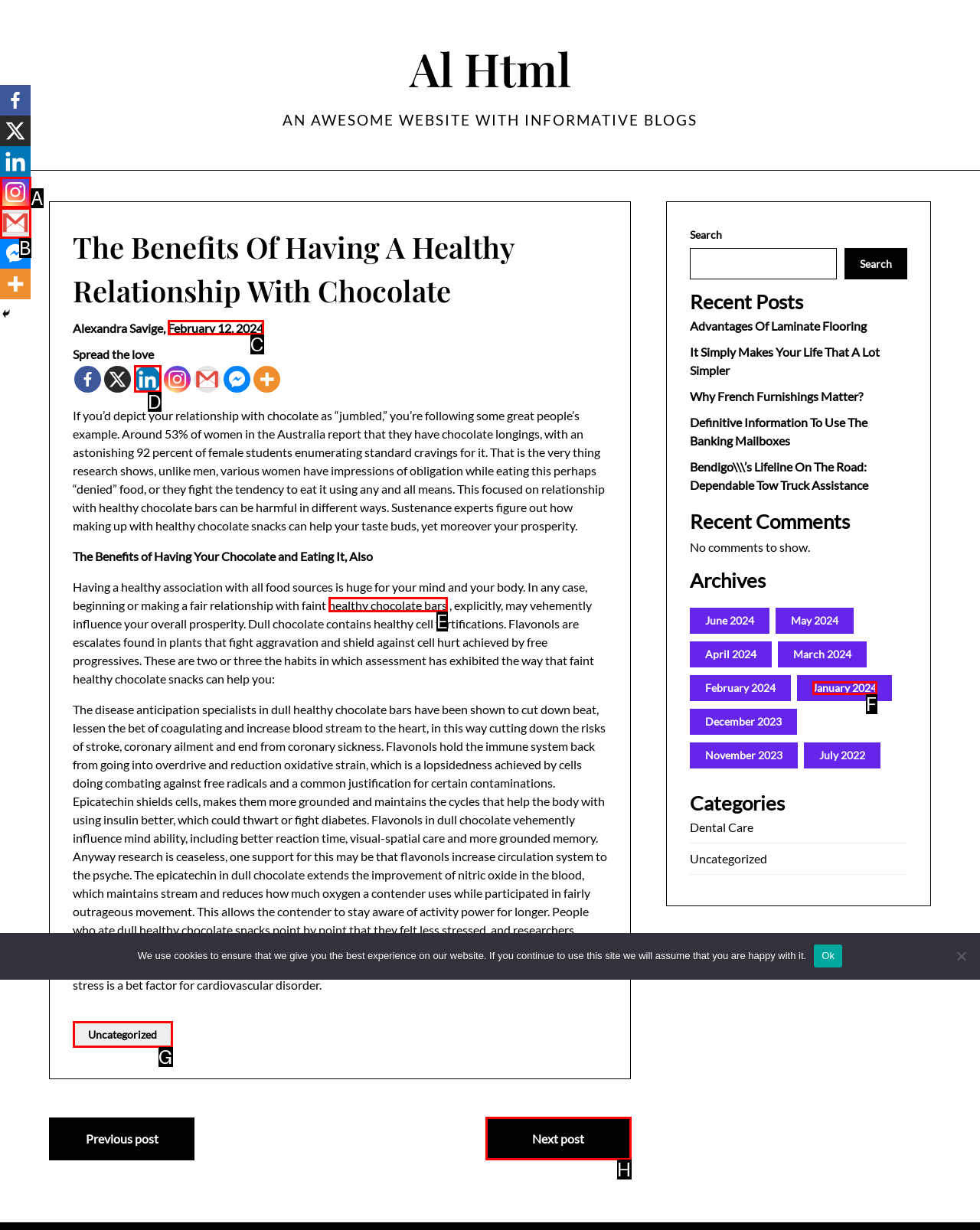Using the given description: VenomFan五毒扇-端午节, identify the HTML element that corresponds best. Answer with the letter of the correct option from the available choices.

None